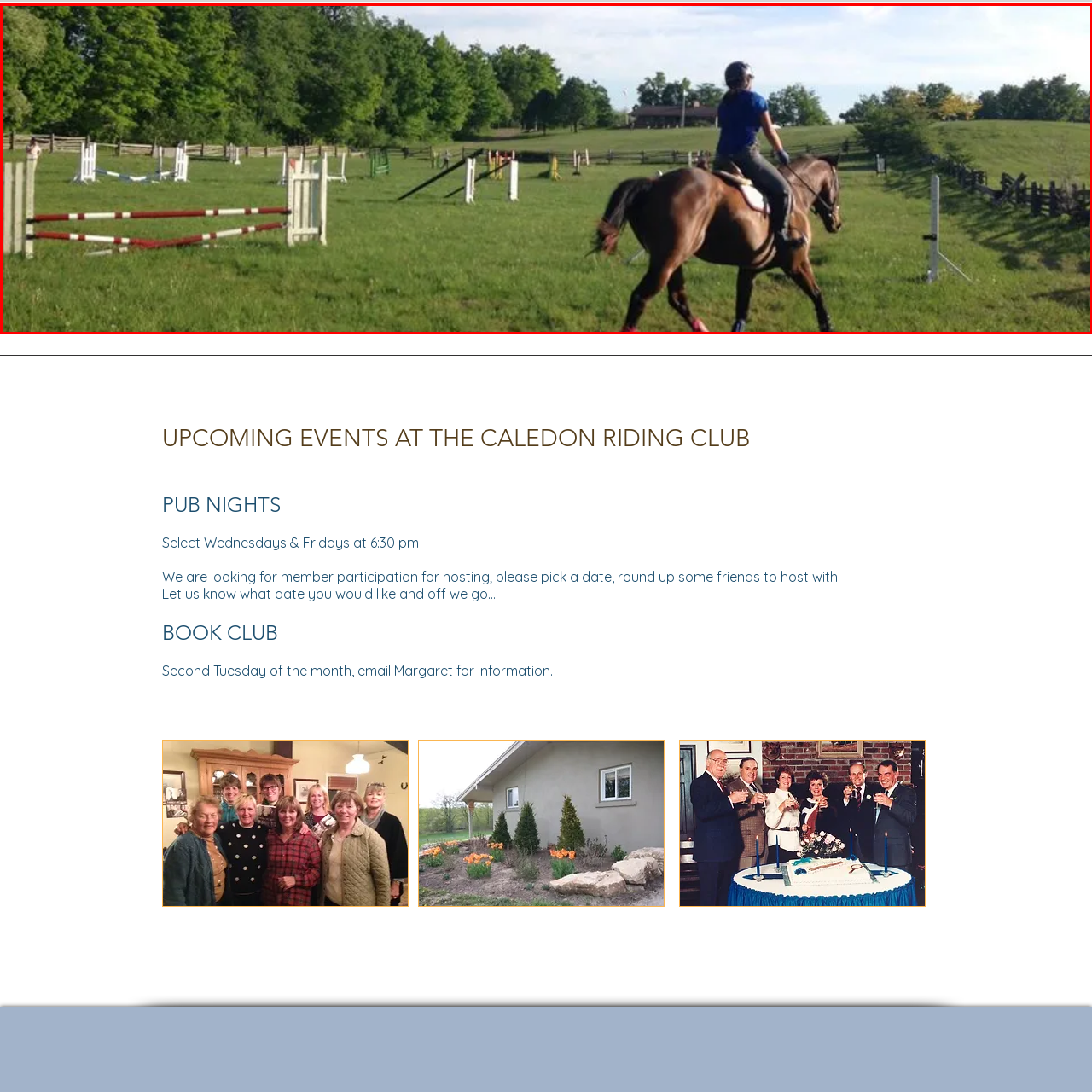Please look at the highlighted area within the red border and provide the answer to this question using just one word or phrase: 
What type of trees surround the scene?

Vibrant